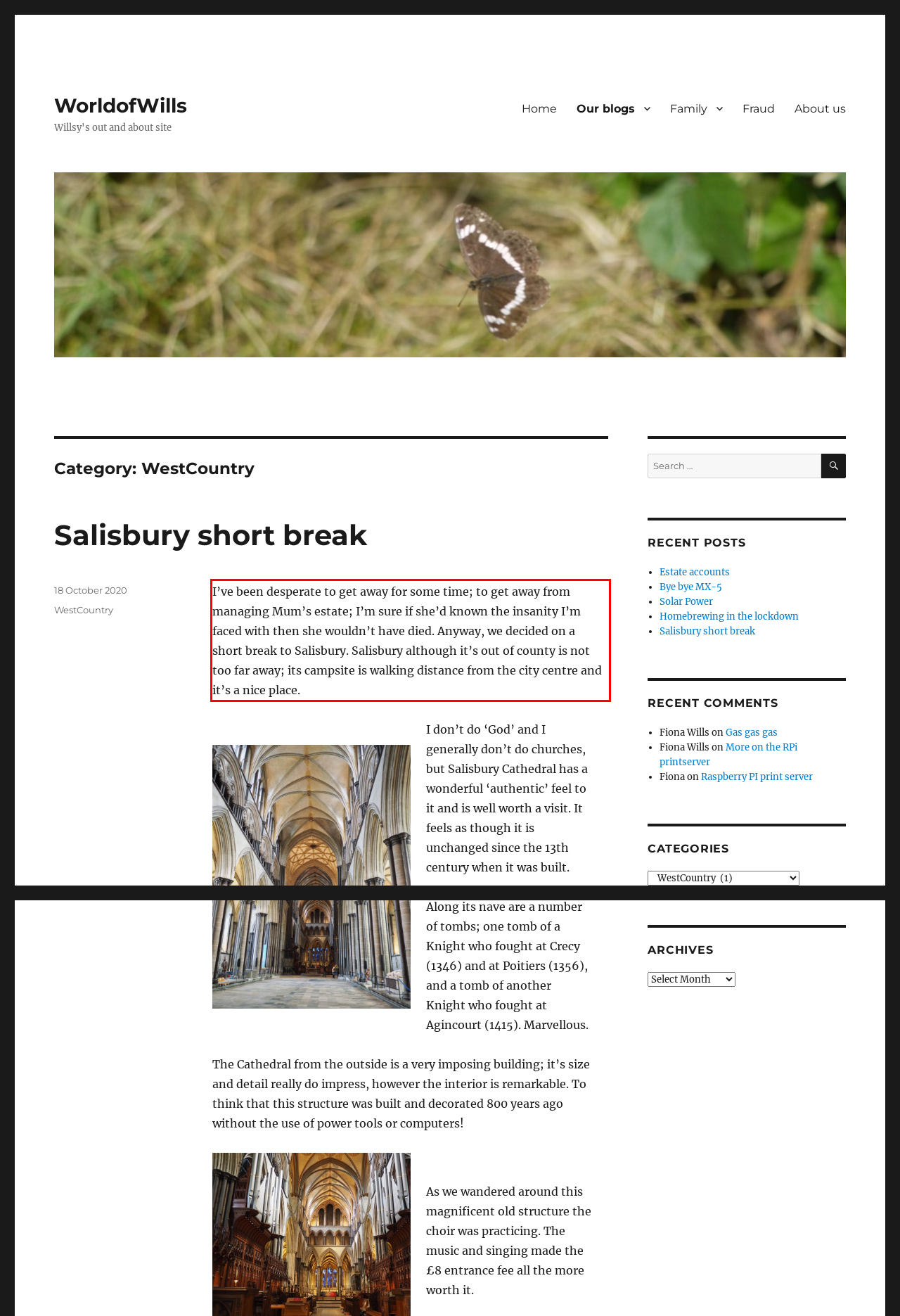Identify the red bounding box in the webpage screenshot and perform OCR to generate the text content enclosed.

I’ve been desperate to get away for some time; to get away from managing Mum’s estate; I’m sure if she’d known the insanity I’m faced with then she wouldn’t have died. Anyway, we decided on a short break to Salisbury. Salisbury although it’s out of county is not too far away; its campsite is walking distance from the city centre and it’s a nice place.